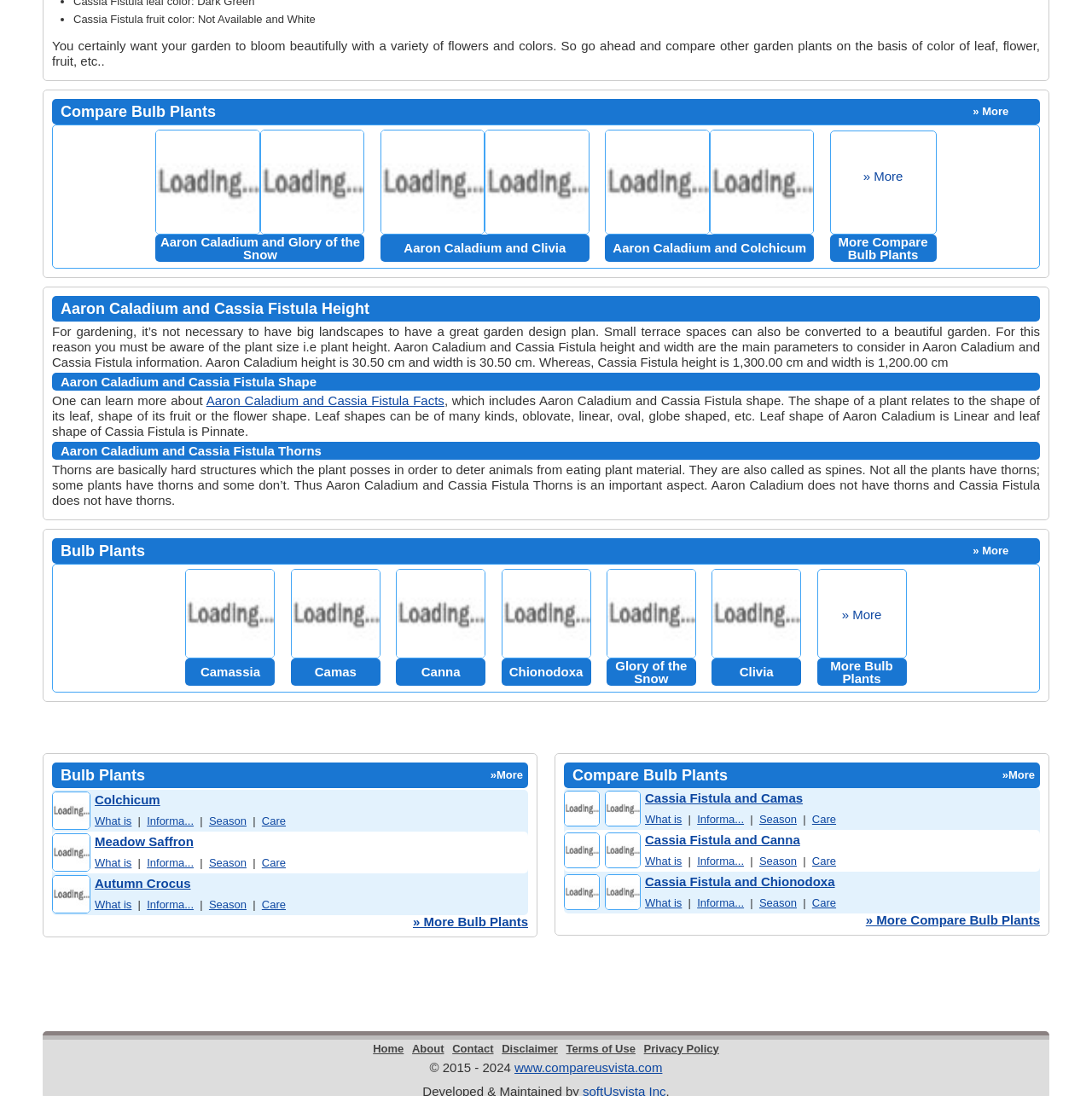Answer succinctly with a single word or phrase:
What is the height of Aaron Caladium?

30.50 cm